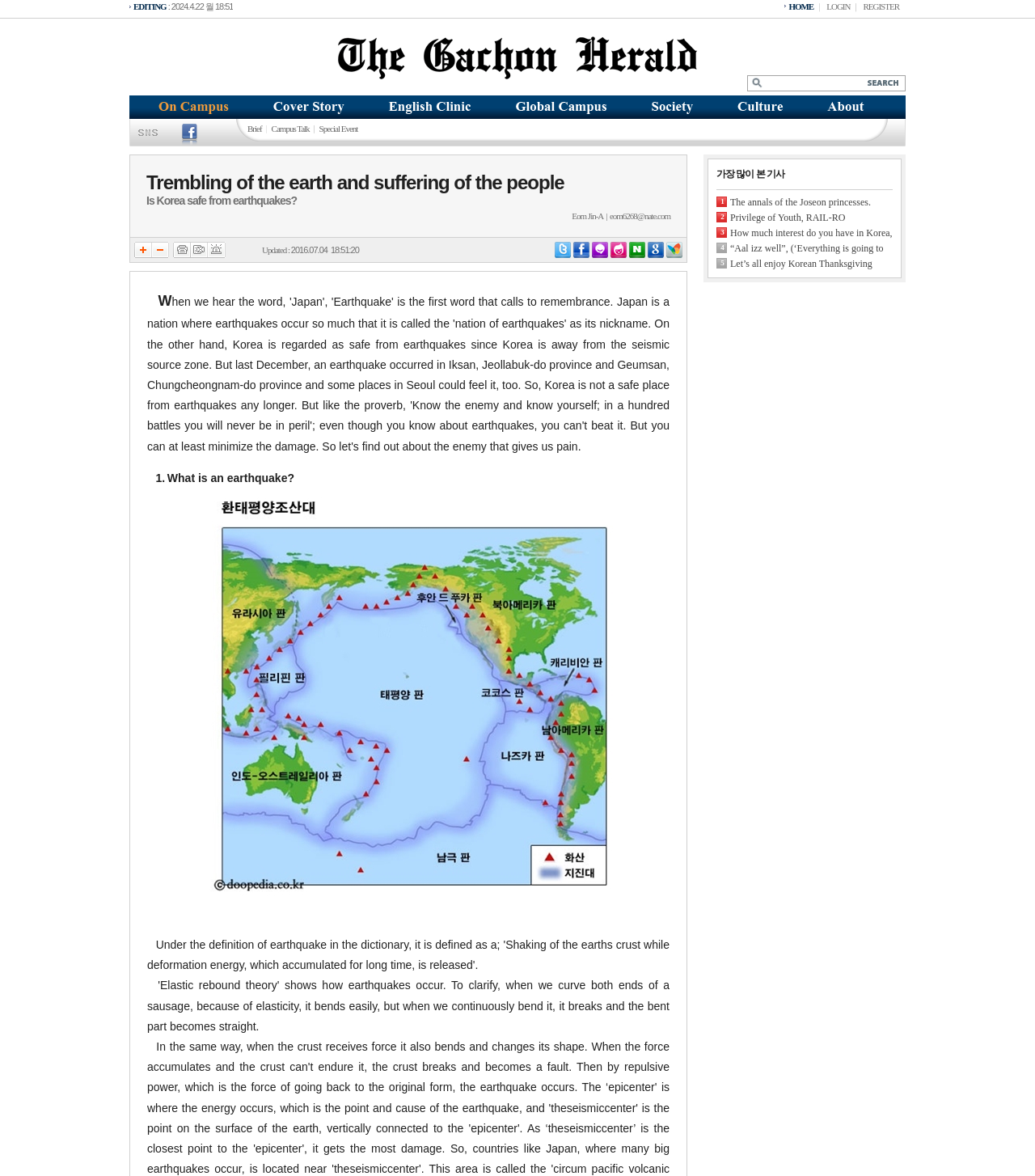Identify the bounding box for the described UI element: "title="The Gachon Herald"".

[0.318, 0.067, 0.68, 0.076]